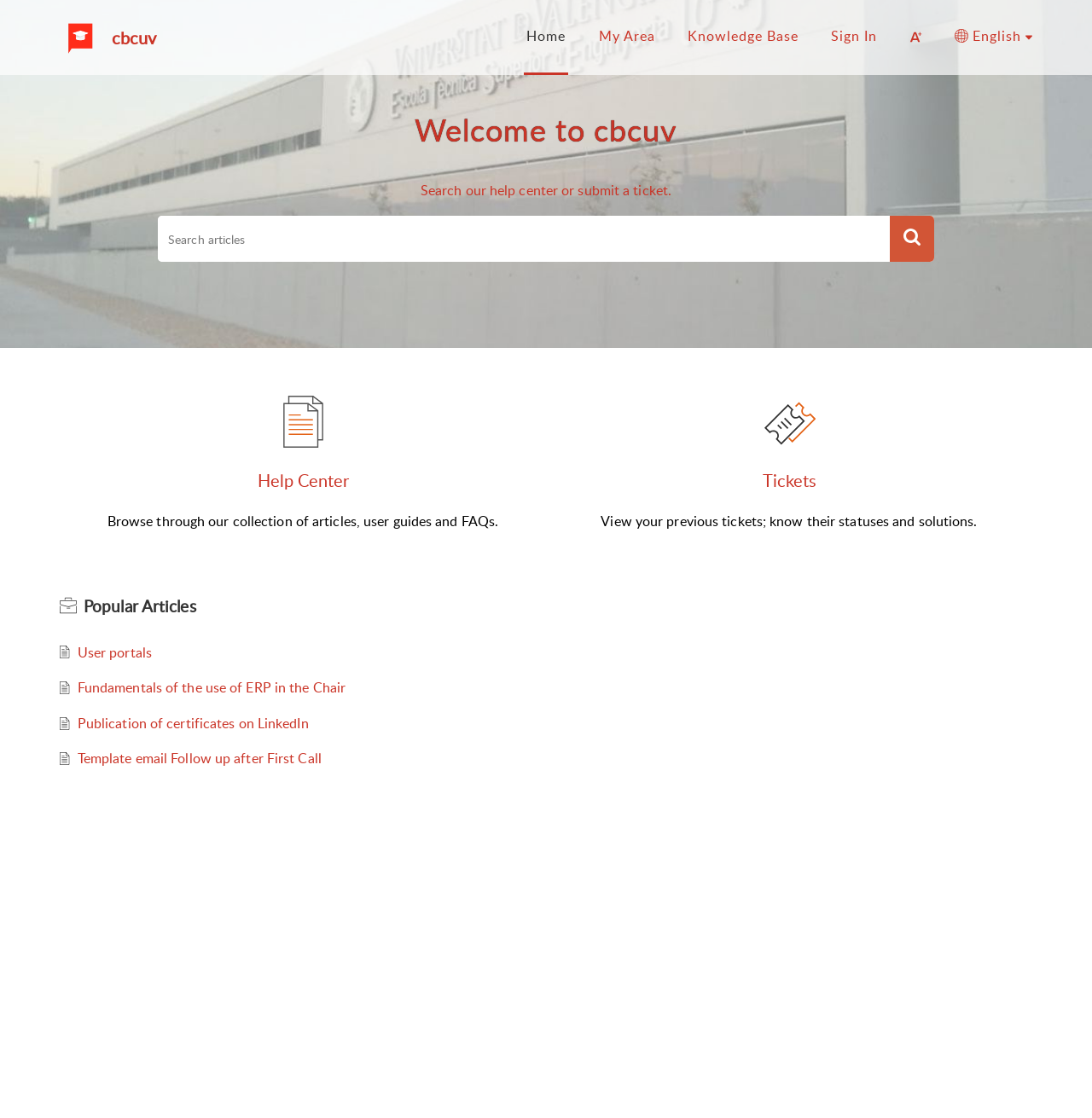Please specify the bounding box coordinates of the clickable section necessary to execute the following command: "View Help Center".

[0.236, 0.419, 0.319, 0.44]